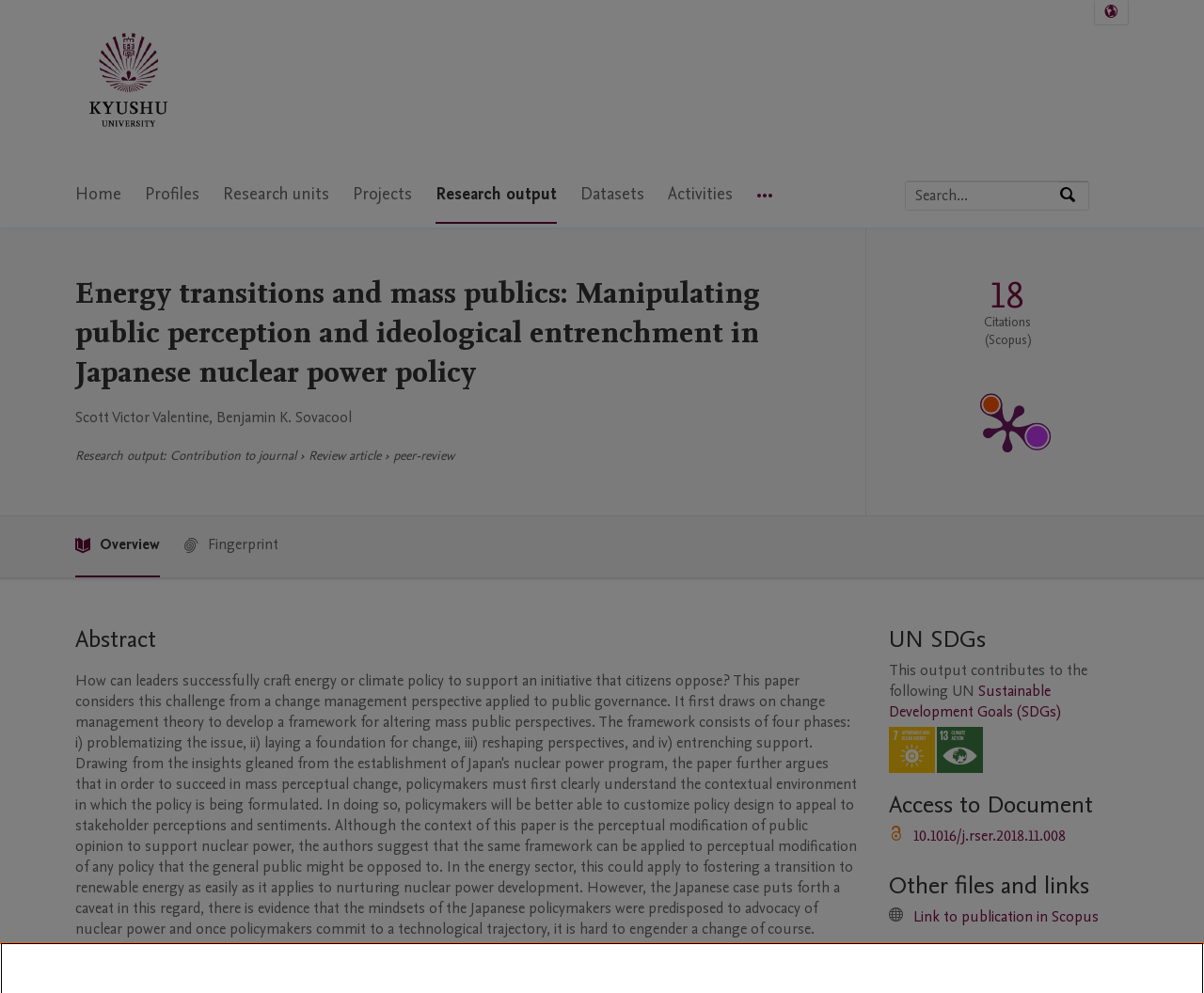For the given element description aria-label="Select language", determine the bounding box coordinates of the UI element. The coordinates should follow the format (top-left x, top-left y, bottom-right x, bottom-right y) and be within the range of 0 to 1.

[0.909, 0.001, 0.937, 0.025]